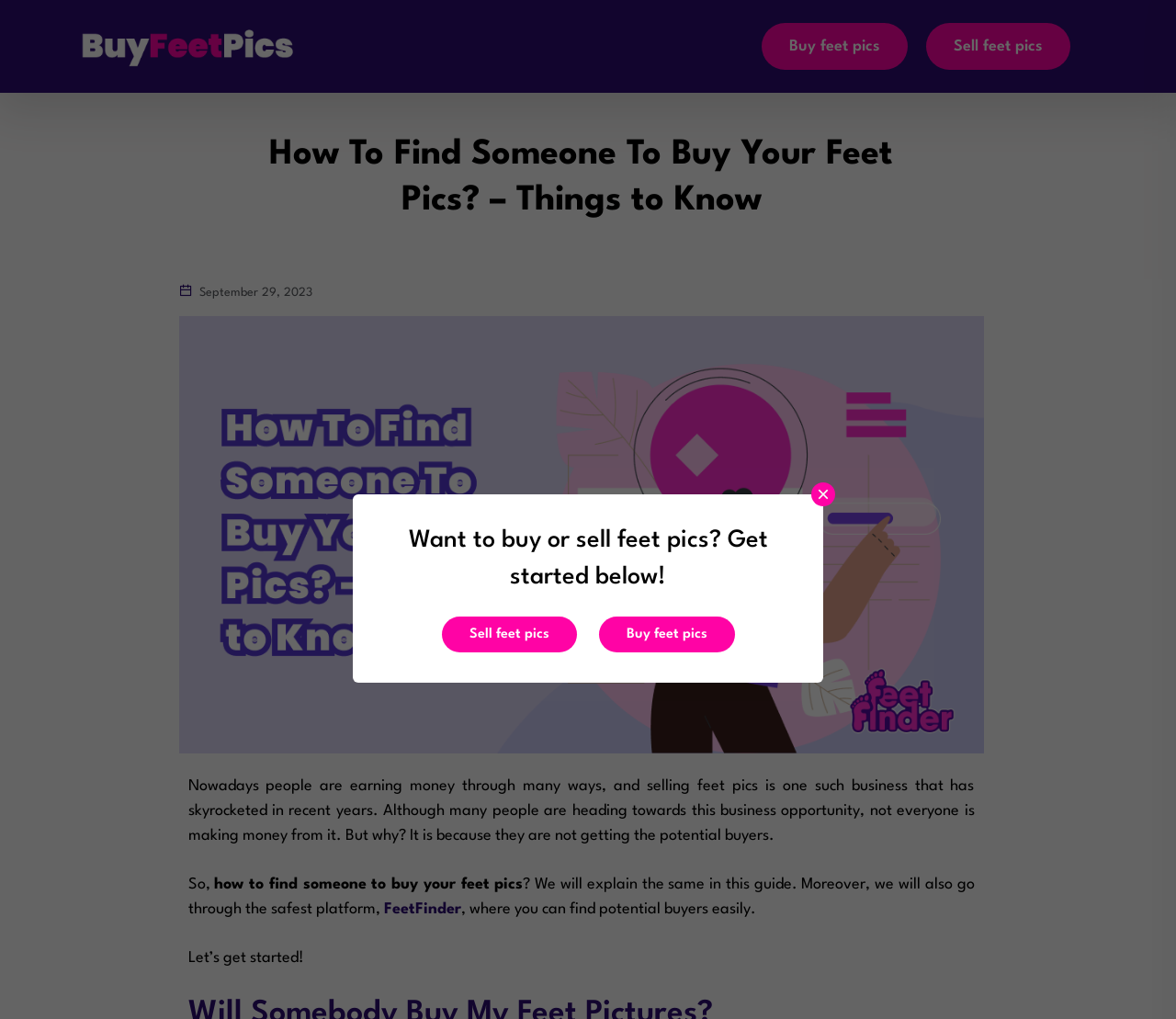Refer to the screenshot and give an in-depth answer to this question: What is the business opportunity discussed in the article?

The business opportunity discussed in the article is selling feet pics, which is mentioned in the introduction as a way people are earning money.